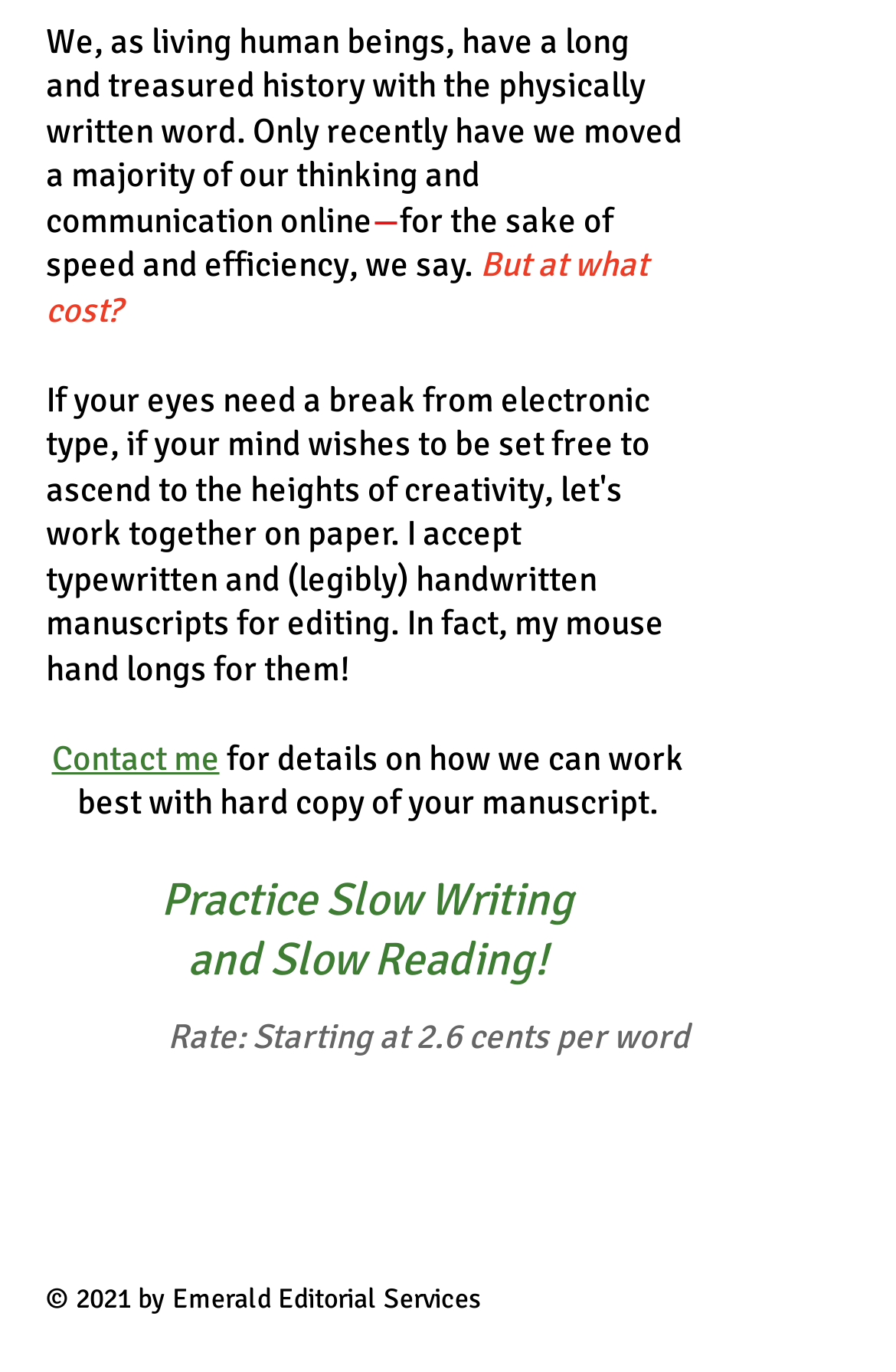Refer to the image and offer a detailed explanation in response to the question: What is the name of the company?

The webpage has a copyright notice '© 2021 by Emerald Editorial Services', which suggests that the name of the company is Emerald Editorial Services.